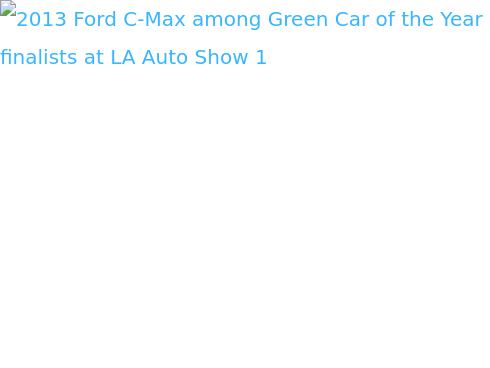Generate a descriptive account of all visible items and actions in the image.

The image features the 2013 Ford C-MAX Energi, a stylish hybrid vehicle highlighted as one of the finalists for the prestigious Green Car of the Year honors. This recognition is part of the eighth annual award given during the LA Auto Show, celebrating vehicles that lead in environmental excellence. The finalists also include notable models like the Ford Fusion, Dodge Dart Aero, Mazda CX-5, and Toyota Prius. The winner will be announced on November 29, during the second press day of the event. The image is credited to James Raia, showcasing the Ford C-MAX as a significant contender in the automotive landscape focused on sustainability.